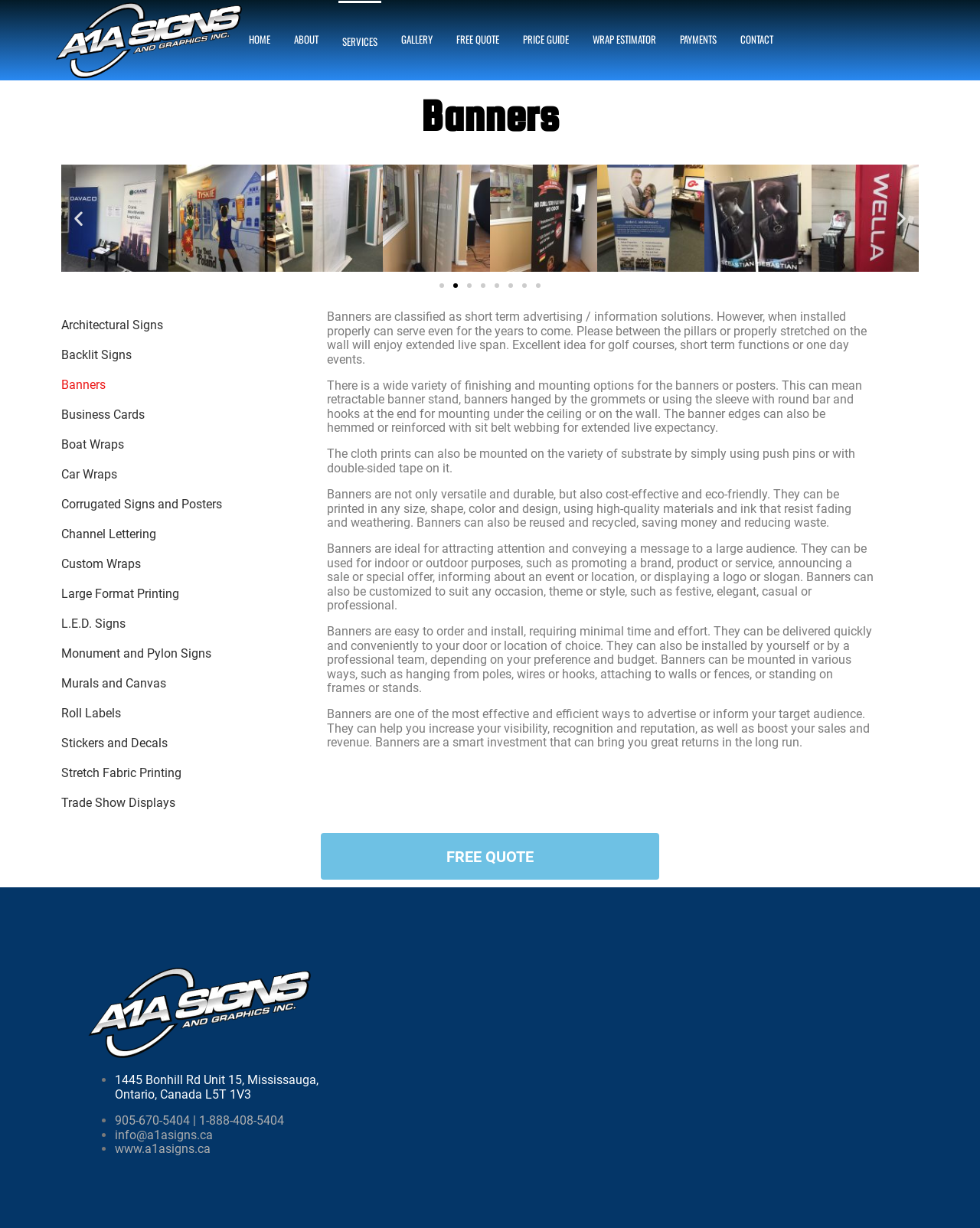Locate the bounding box coordinates of the clickable area needed to fulfill the instruction: "Click on the 'Banners' link".

[0.062, 0.301, 0.318, 0.326]